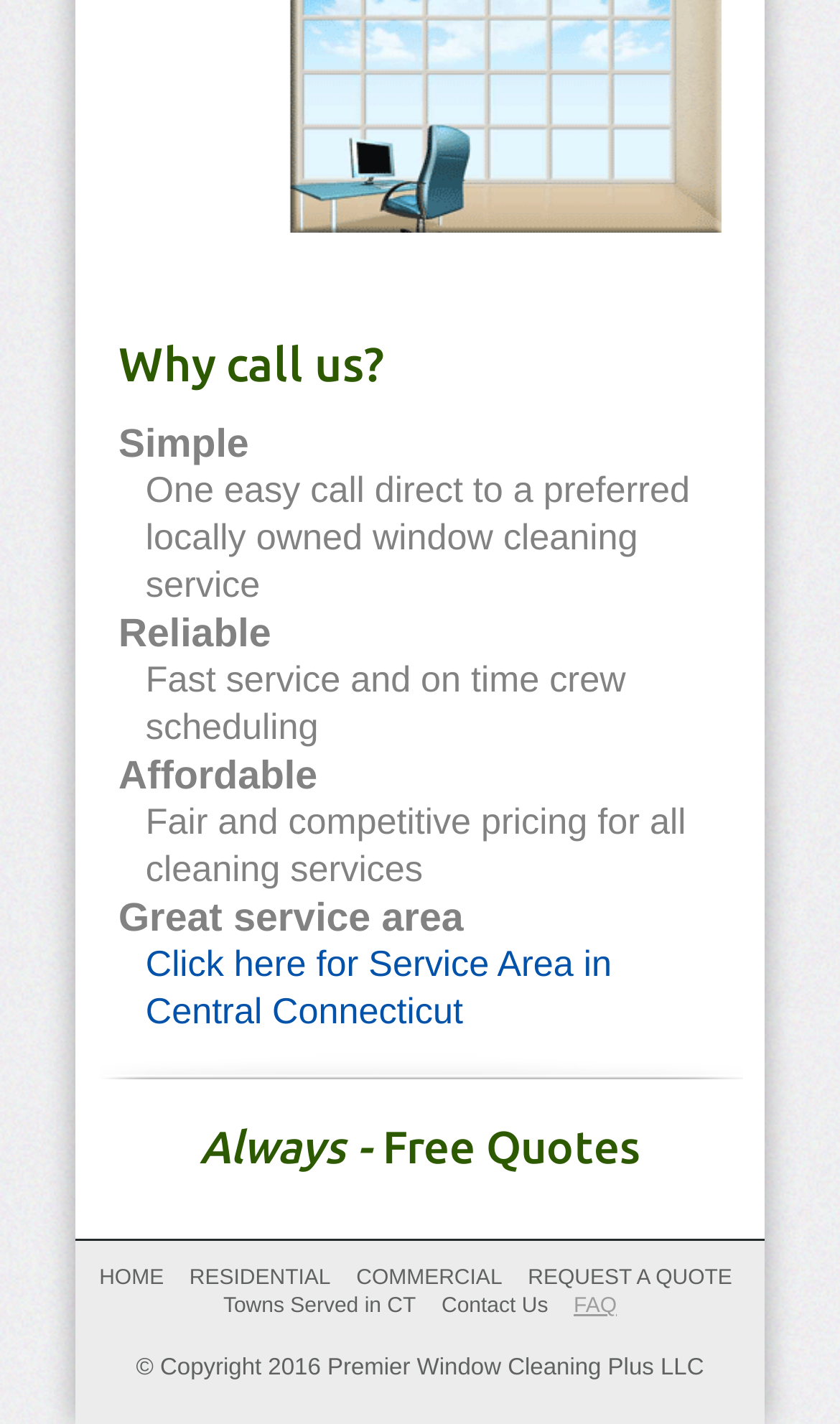What is the purpose of calling the service?
Refer to the image and provide a thorough answer to the question.

The purpose of calling the service can be inferred from the description list on the webpage, which highlights the benefits of calling the service, including simplicity, reliability, and affordability.